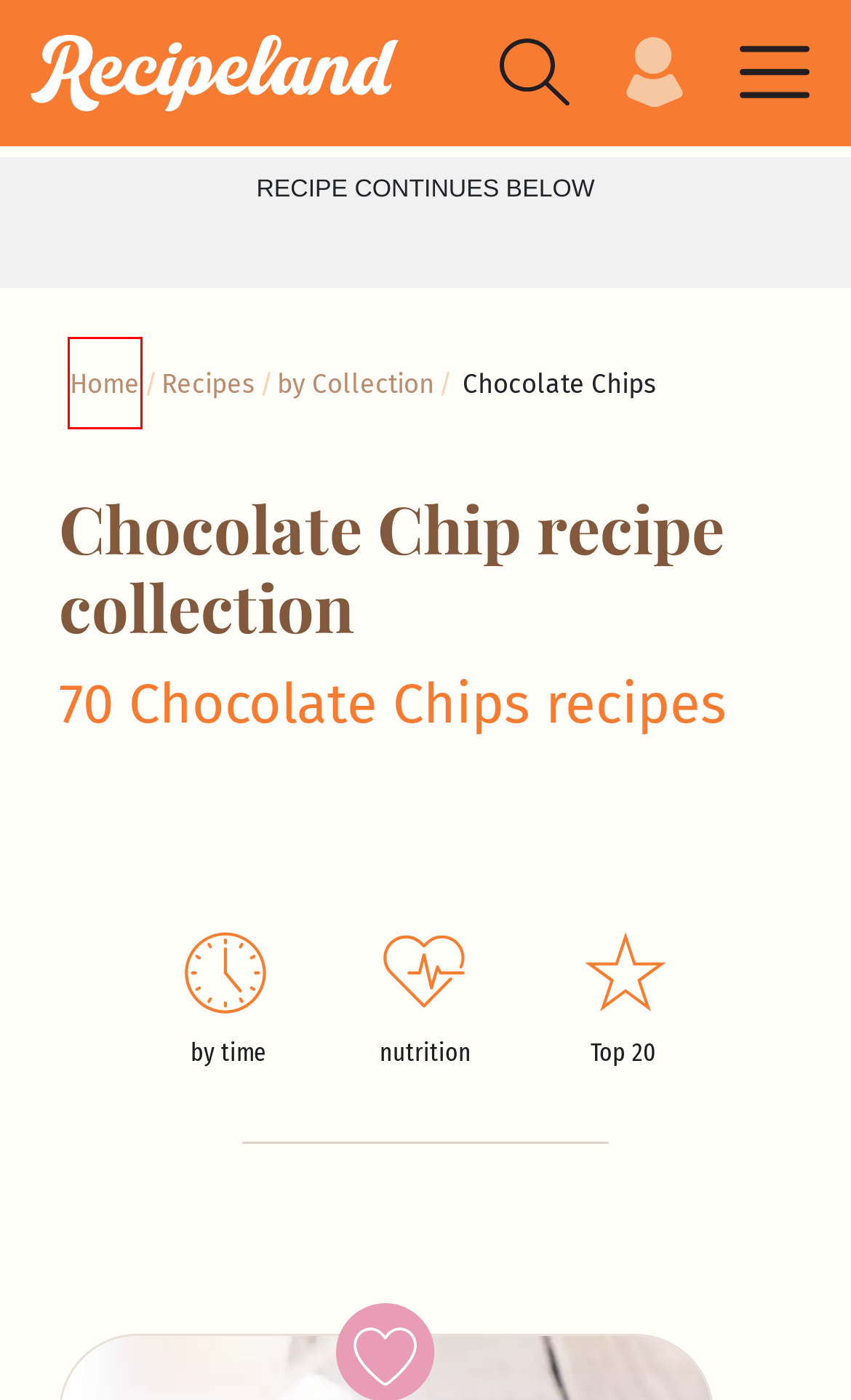You have been given a screenshot of a webpage, where a red bounding box surrounds a UI element. Identify the best matching webpage description for the page that loads after the element in the bounding box is clicked. Options include:
A. Chocolate Chip recipe collection - page 2/recipes/list
B. Chocolate Chip recipe collection - page 2/recipes/for/chocolate-chips-639?top20=true
C. Chocolate Chip recipe collection - page 2/news/healthy-meals-are-happy-meals-380
D. Chocolate Chip recipe collection - page 2//www.pinterest.com/recipeland/
E. Chocolate Chip recipe collection - page 2/recipes/categories/browse
F. Recipeland | Recipes, cooking tips, thousands of recipe photos
G. Applesauce Whole Wheat Chocolate Chip Coffee Cookies Recipe
H. Chocolate Chip recipe collection - page 2/recipes/chocolate chips

F